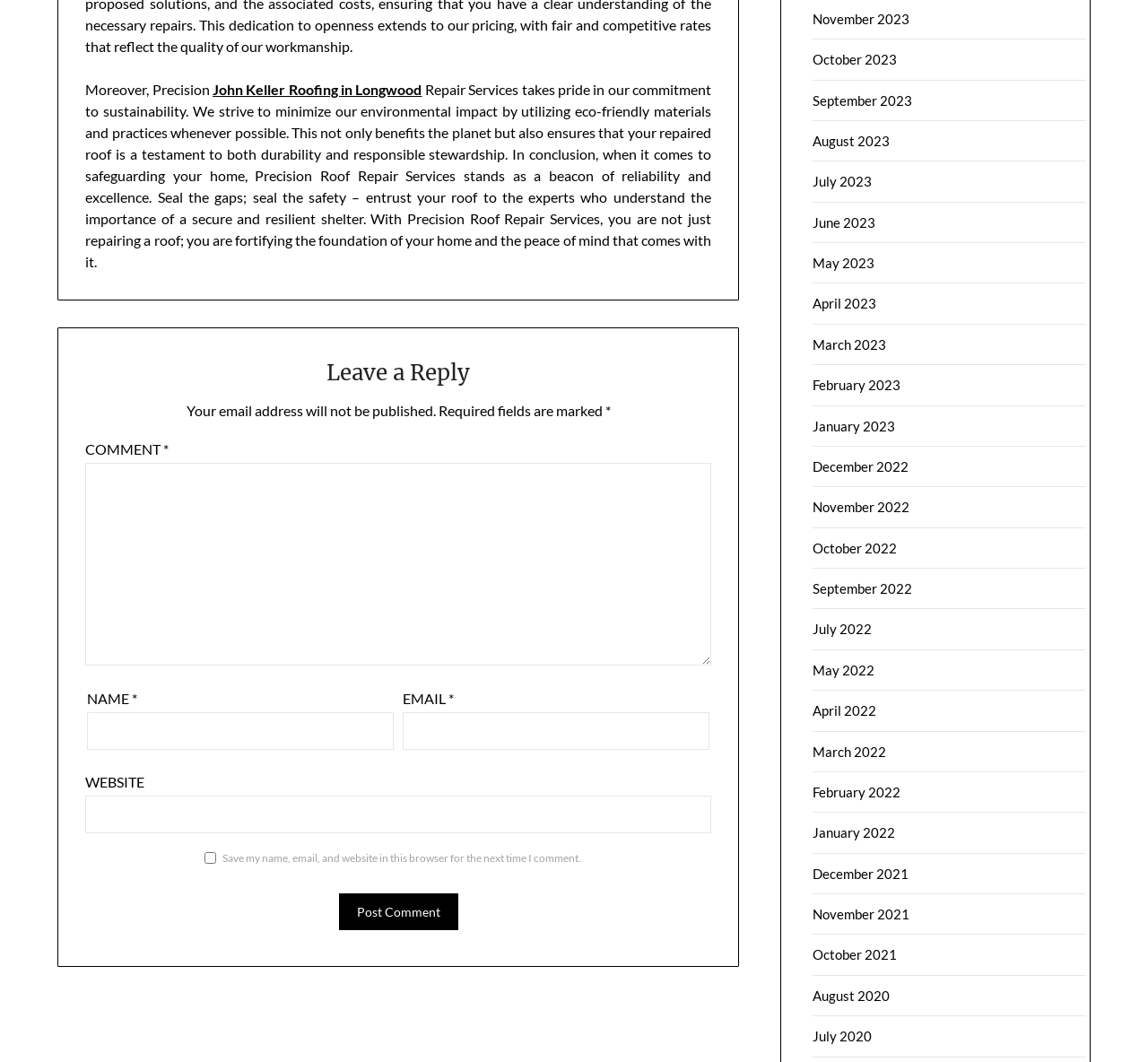What is the format of the links at the bottom of the webpage?
Based on the image, answer the question with a single word or brief phrase.

Month and year